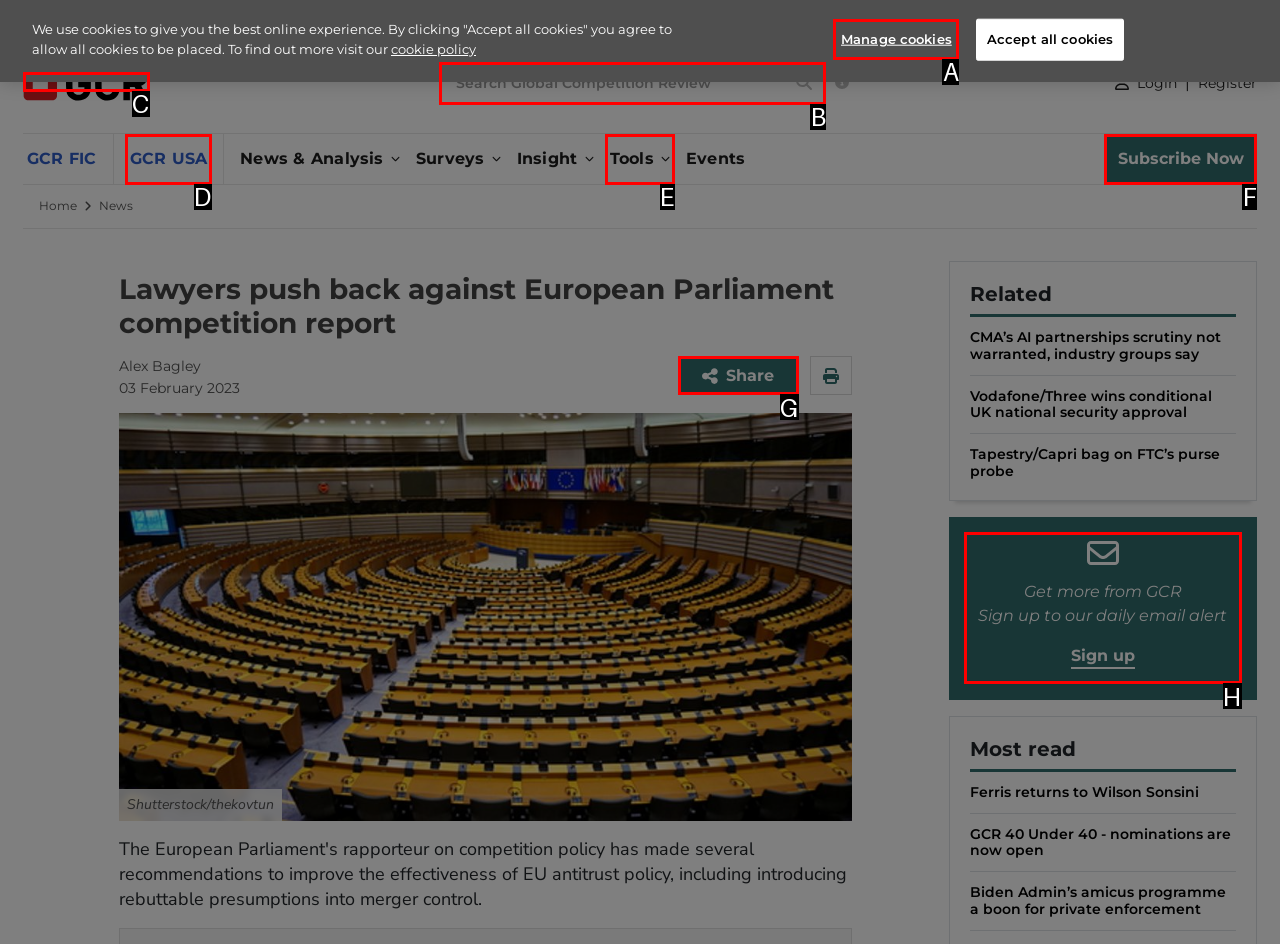To achieve the task: Subscribe Now, indicate the letter of the correct choice from the provided options.

F